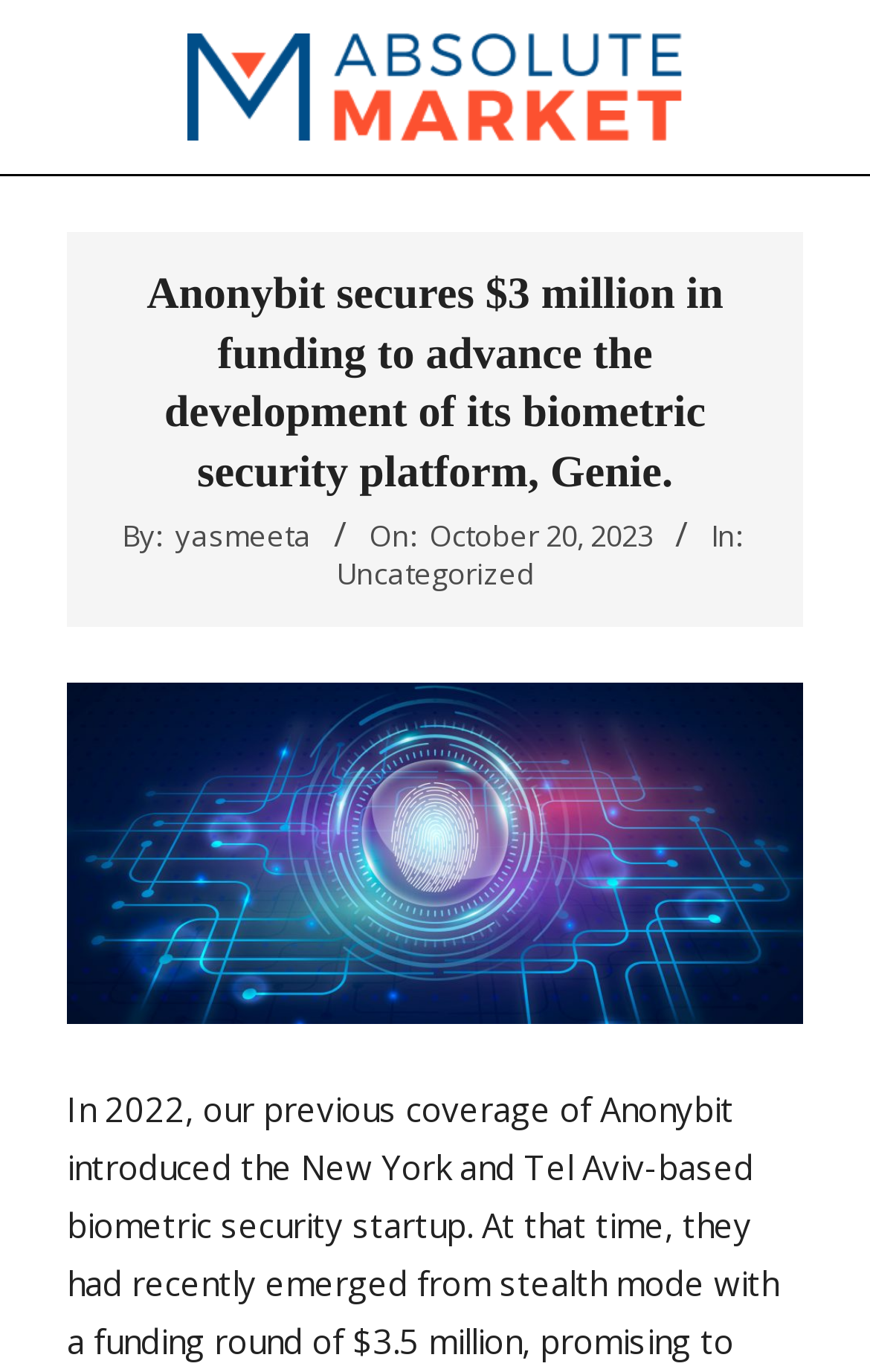Summarize the webpage comprehensively, mentioning all visible components.

The webpage appears to be a news article page, with the title "Anonybit secures $3 million in funding to advance the development of its biometric security platform, Genie." prominently displayed at the top. 

At the very top, there is a link to "AbsoluteMarket" on the left, accompanied by an image of the same name on the right. 

Below the title, there is a section with metadata about the article, including the author "yasmeeta", the date and time "Friday, October 20, 2023, 7:08 am", and the category "Uncategorized". 

The author's name is positioned to the right of the "By:" label, and the date and time are to the right of the "On:" label. The category is located to the right of the "In:" label.